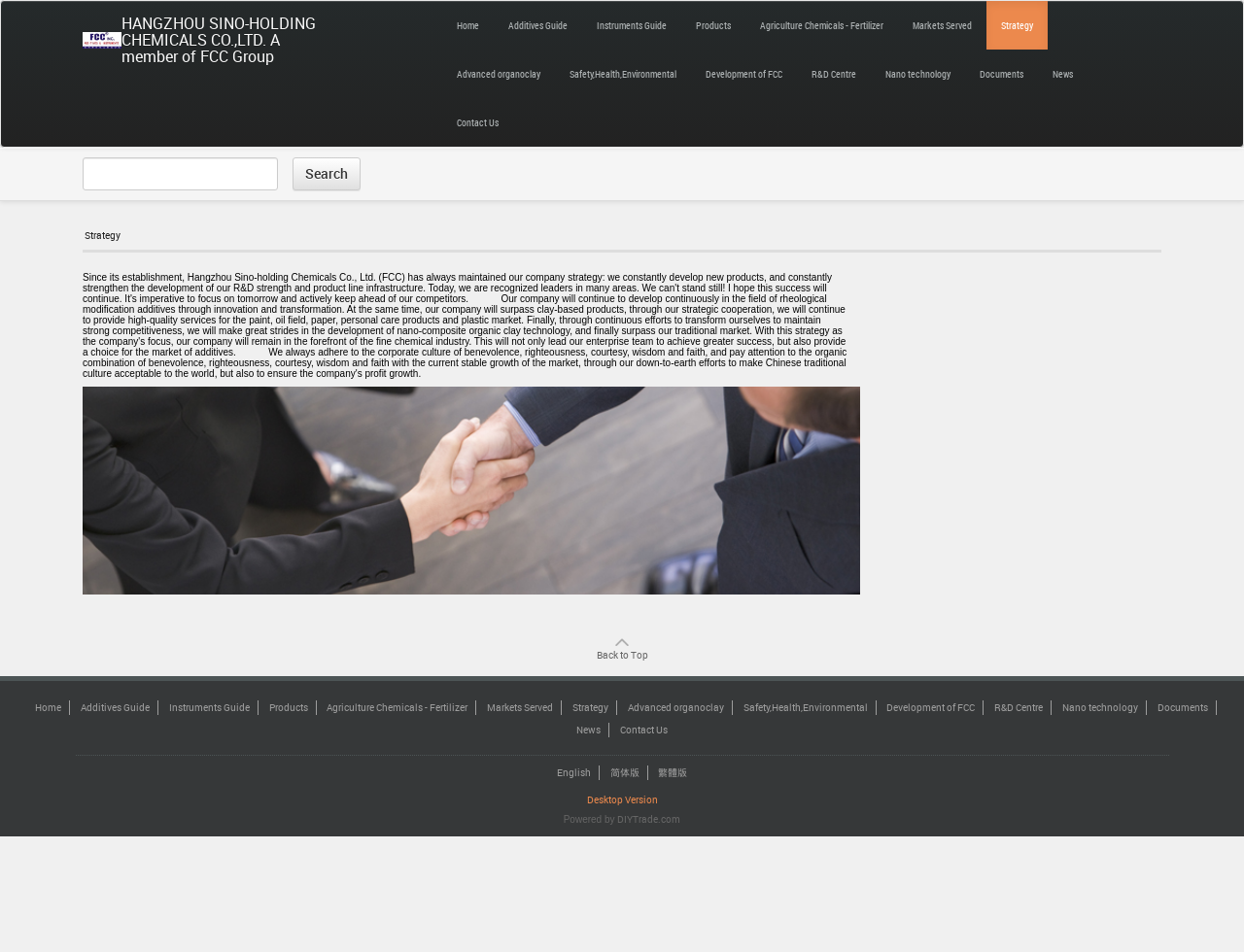Pinpoint the bounding box coordinates of the area that should be clicked to complete the following instruction: "View News". The coordinates must be given as four float numbers between 0 and 1, i.e., [left, top, right, bottom].

[0.834, 0.052, 0.874, 0.103]